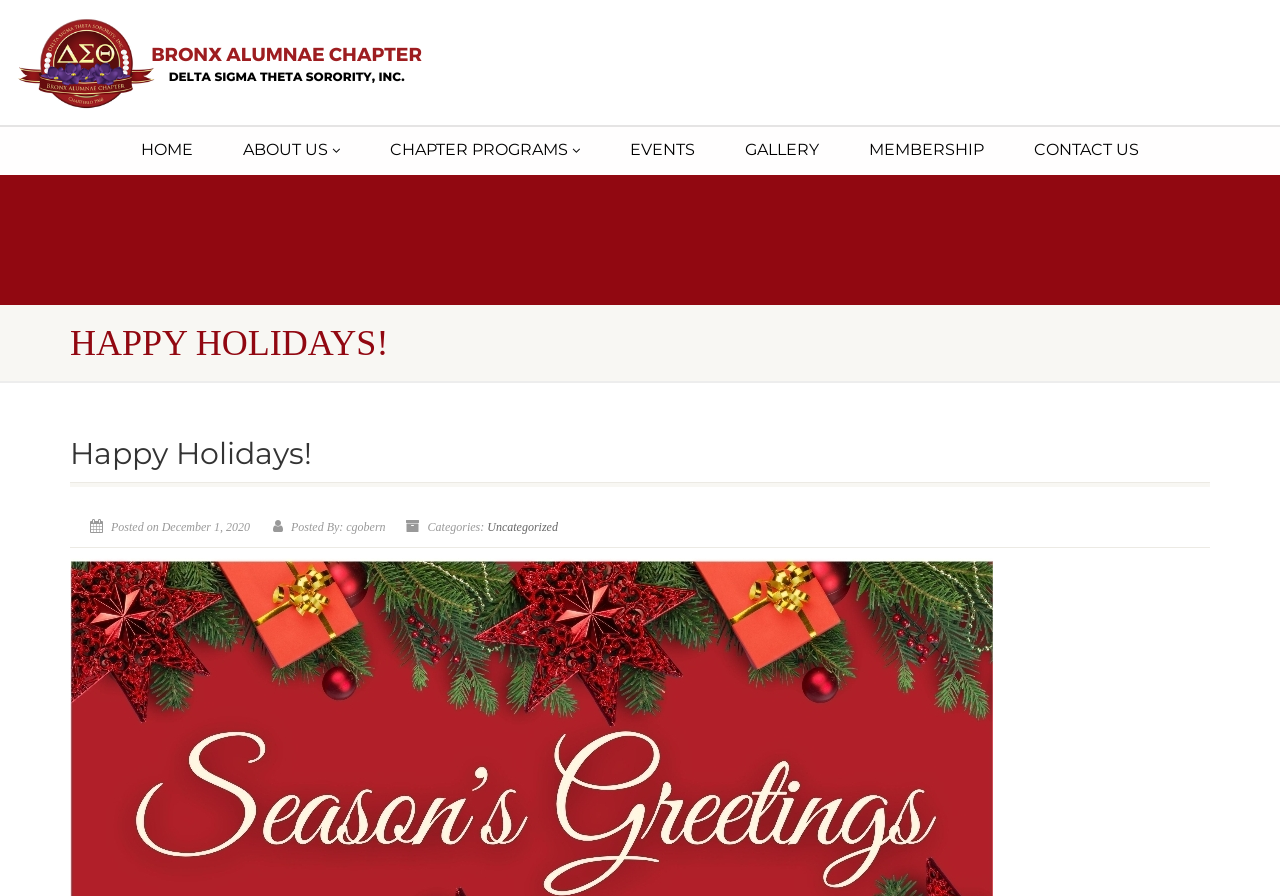Determine the bounding box coordinates of the region to click in order to accomplish the following instruction: "Check the EVENTS". Provide the coordinates as four float numbers between 0 and 1, specifically [left, top, right, bottom].

[0.473, 0.14, 0.562, 0.195]